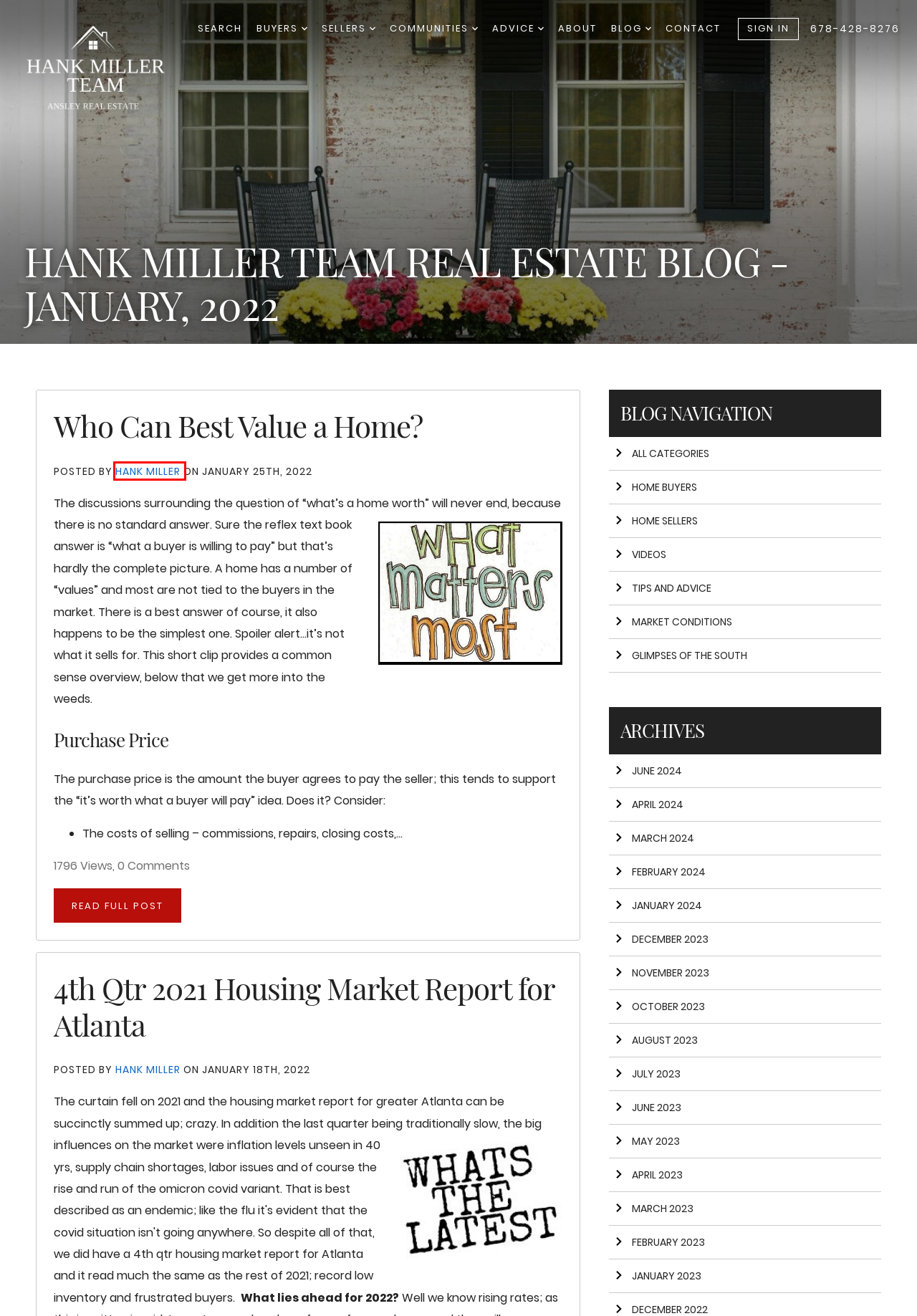You have a screenshot of a webpage with a red bounding box around a UI element. Determine which webpage description best matches the new webpage that results from clicking the element in the bounding box. Here are the candidates:
A. Hank Miller Team Real Estate Blog - Videos
B. Hank Miller Team Real Estate Blog
C. Who Can Best Value a Home?
D. Hank Miller Team Real Estate Blog - Blog Archive: February, 2023
E. 4th Qtr 2021 Housing Market Report for Atlanta
F. Hank Miller Team Real Estate Blog - Hank Miller's Blog
G. Hank Miller Team Real Estate Blog - Blog Archive: March, 2023
H. Hank Miller Team Real Estate Blog - Blog Archive: February, 2024

F